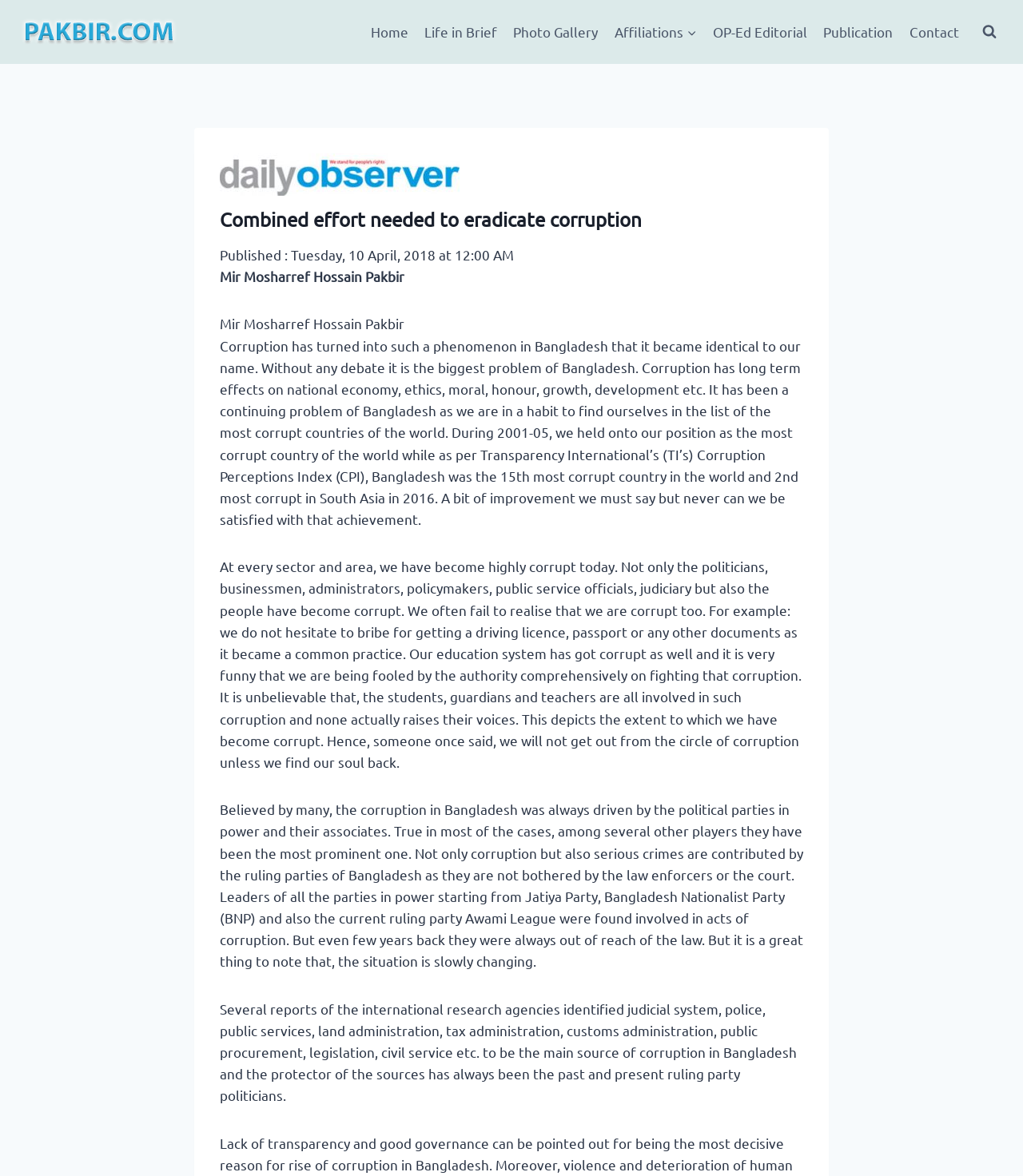What is the date of publication of the article?
Refer to the image and provide a detailed answer to the question.

The date of publication of the article is mentioned as Tuesday, 10 April, 2018. This information is provided in the section that describes the publication details of the article.